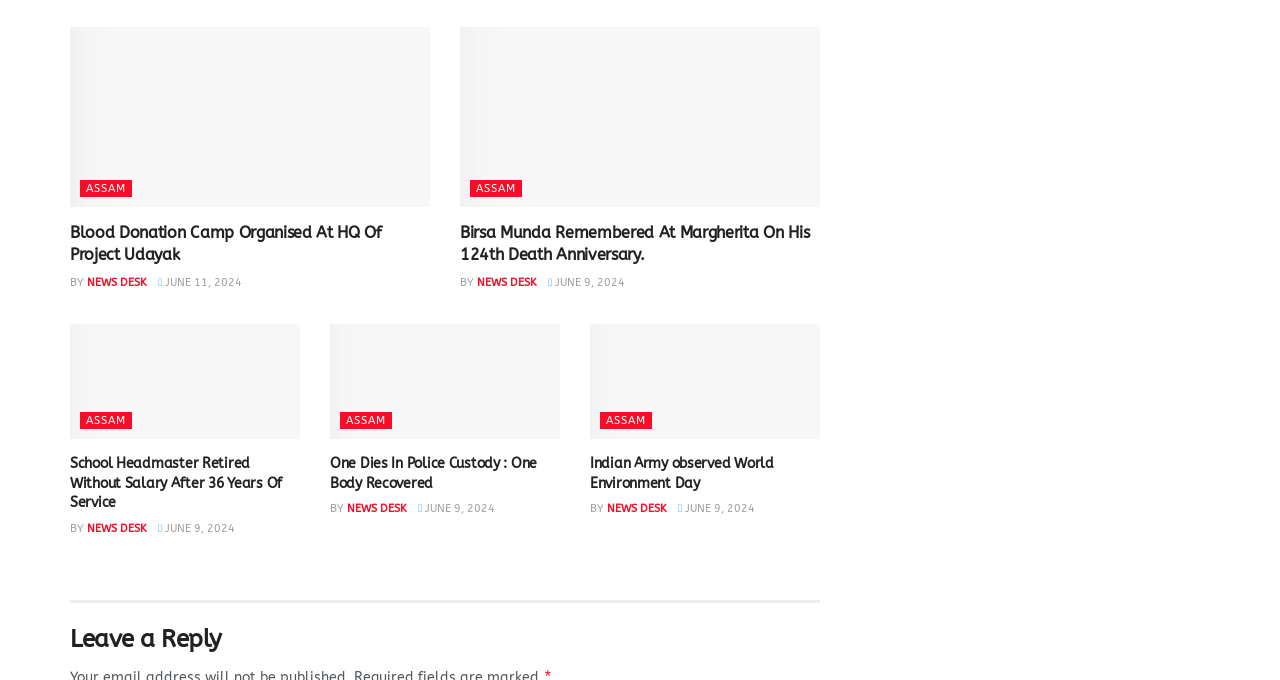Specify the bounding box coordinates of the area to click in order to follow the given instruction: "Learn about Indian Army's Environment Day."

[0.461, 0.477, 0.641, 0.646]